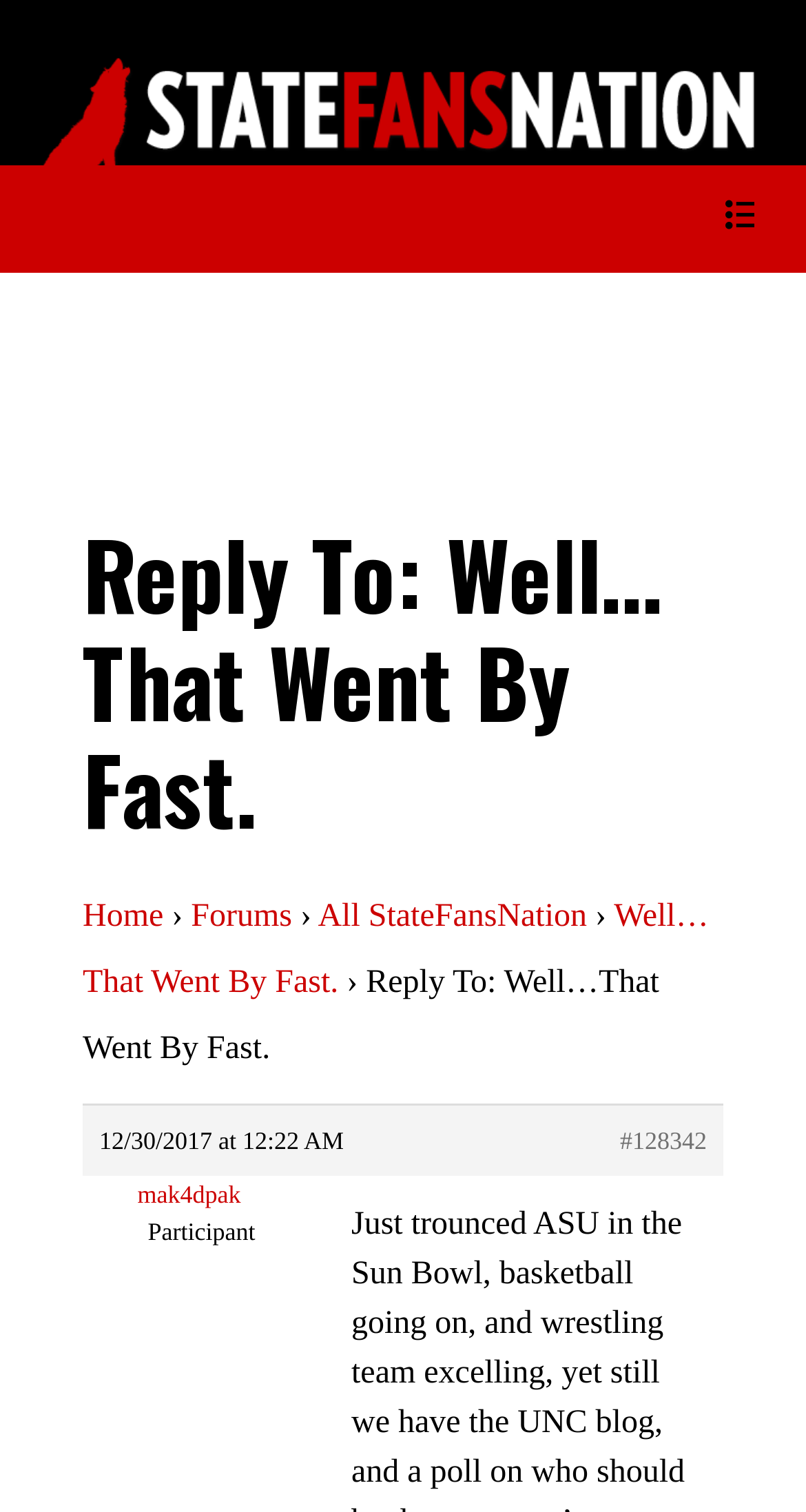Extract the main heading from the webpage content.

Reply To: Well…That Went By Fast.